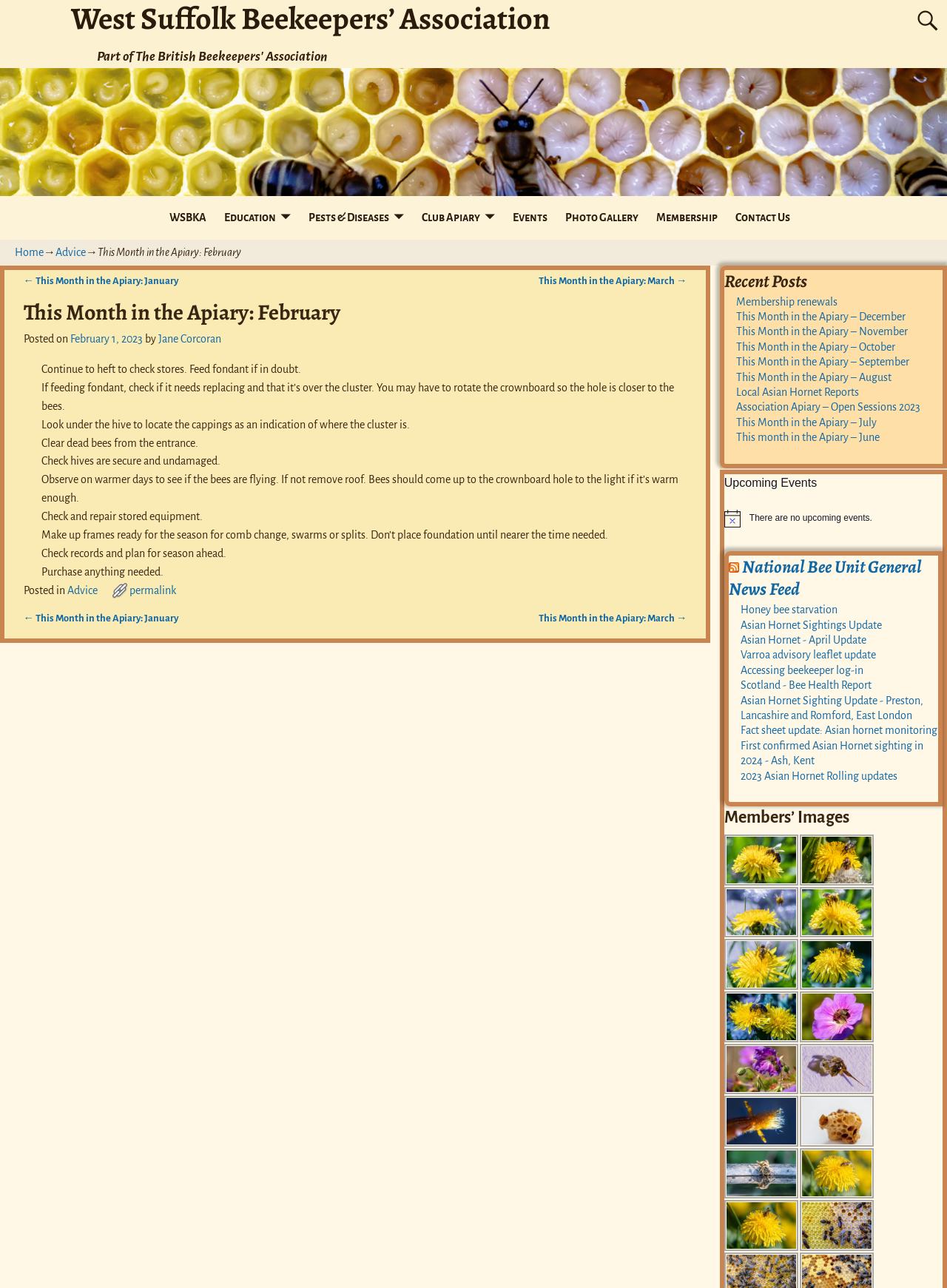Locate the bounding box coordinates of the area you need to click to fulfill this instruction: 'View more related articles'. The coordinates must be in the form of four float numbers ranging from 0 to 1: [left, top, right, bottom].

None